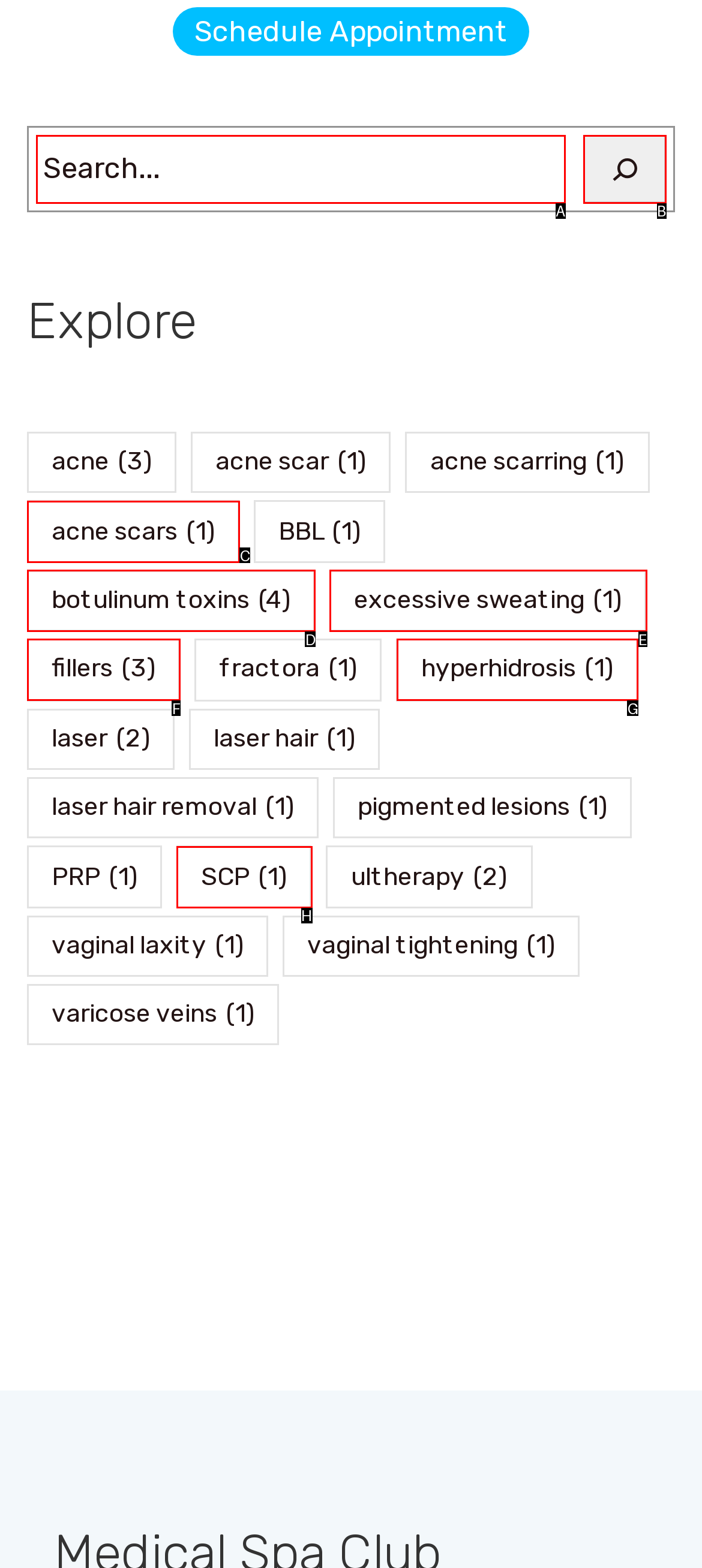From the given options, find the HTML element that fits the description: hyperhidrosis (1). Reply with the letter of the chosen element.

G